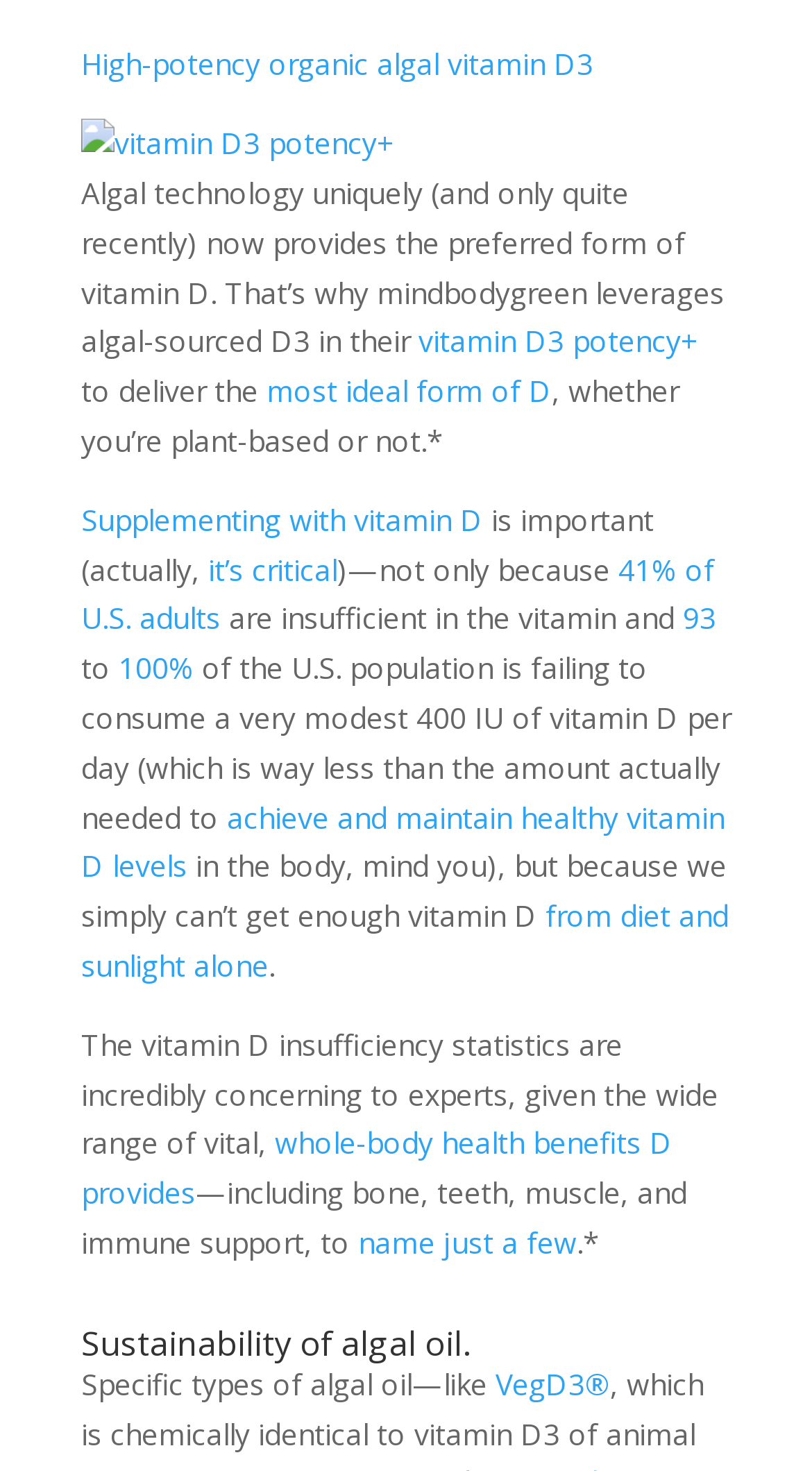Determine the bounding box coordinates for the clickable element to execute this instruction: "Read about the importance of supplementing with vitamin D". Provide the coordinates as four float numbers between 0 and 1, i.e., [left, top, right, bottom].

[0.1, 0.34, 0.595, 0.366]